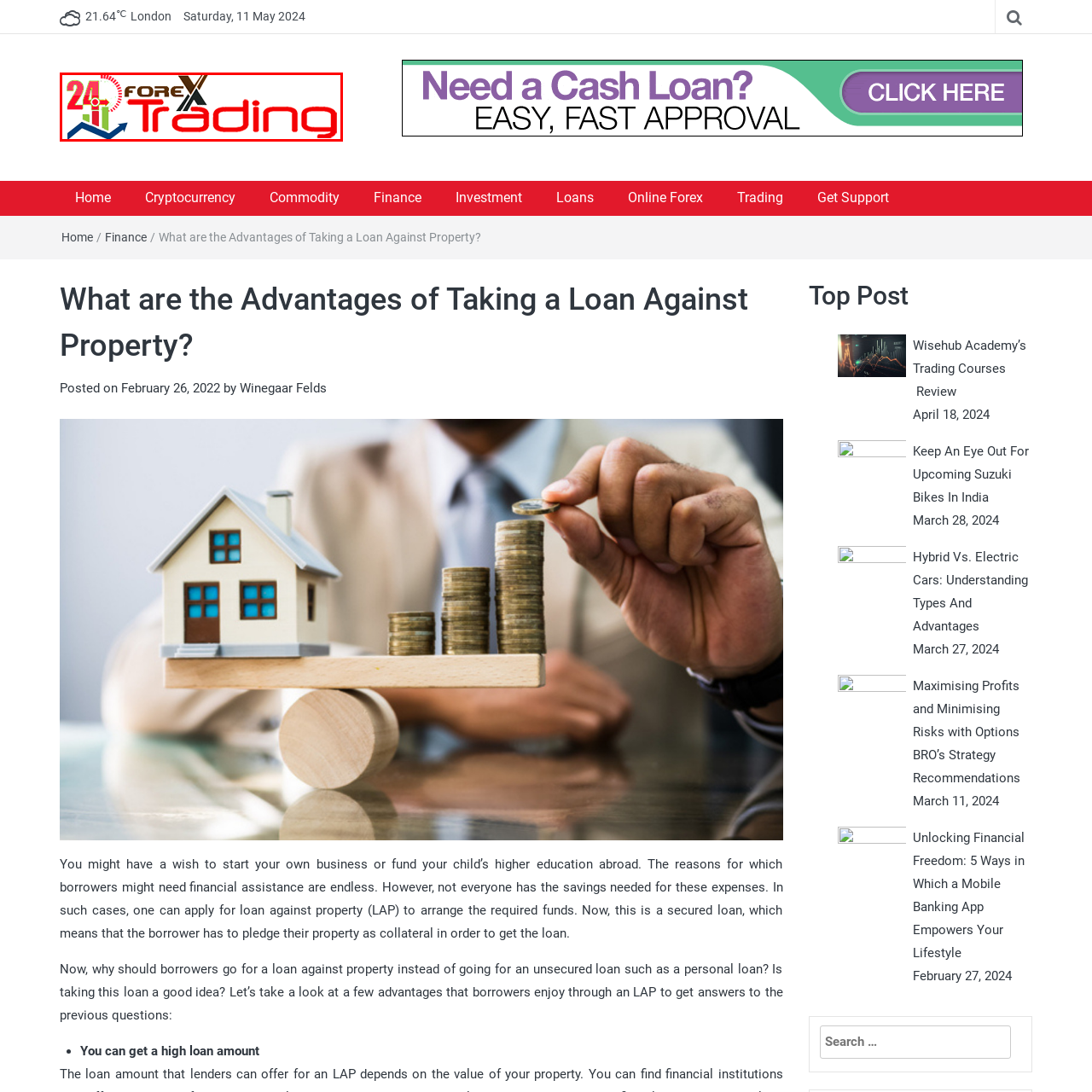Describe in detail what is happening in the image highlighted by the red border.

The image features the logo for "24 Forex Trading," prominently showcasing the name with a blend of vibrant colors and stylized text elements. The logo integrates various symbols associated with trading, emphasized by graphical elements that suggest financial growth and dynamism. "Forex" is highlighted in a contrasting color, representing the focus on foreign exchange trading, while the tagline "Trading" is illustrated in bold red to capture attention. This design conveys a sense of professionalism and expertise in the field of Forex trading and financial strategies.